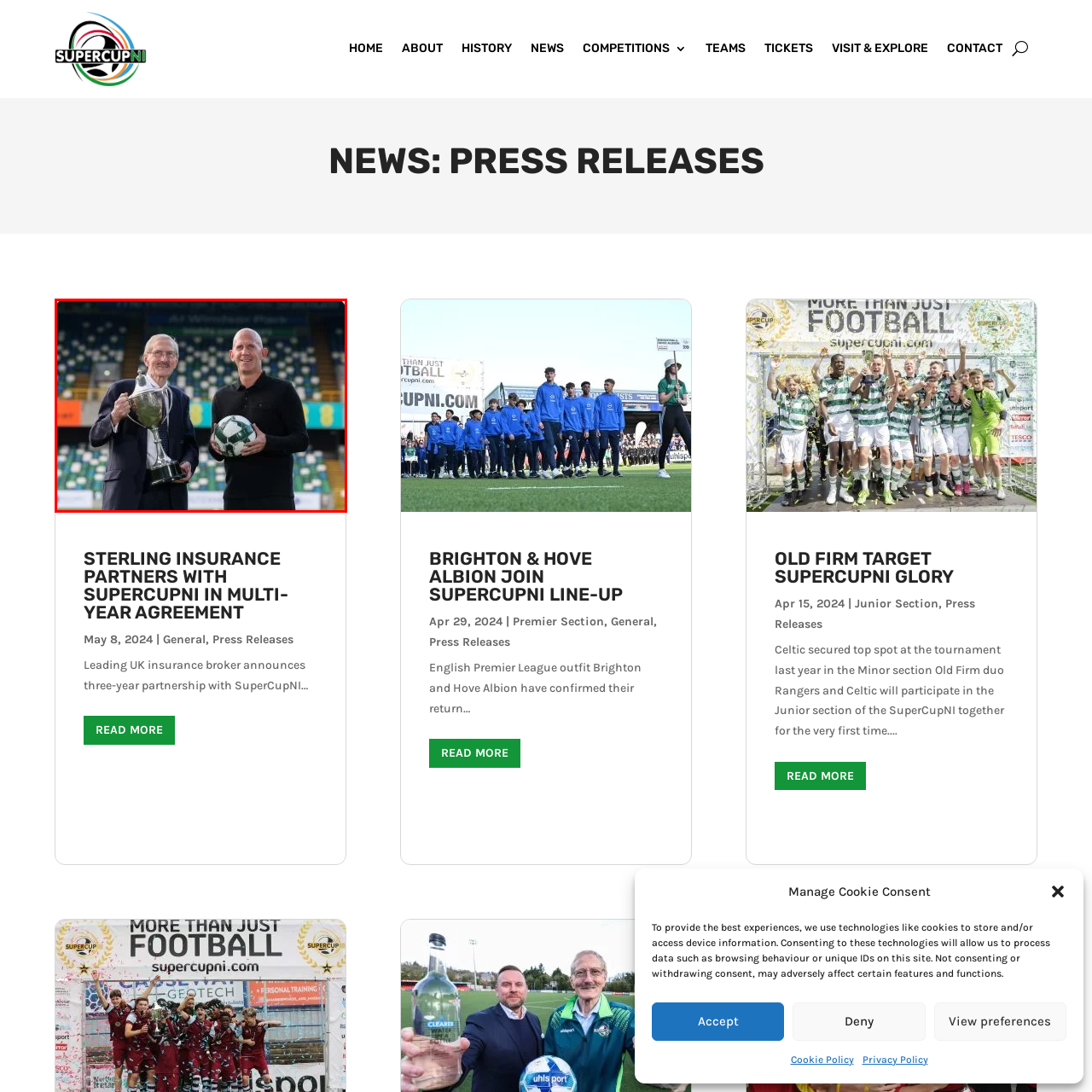View the image highlighted in red and provide one word or phrase: What is the color of the stadium seating?

Green and white